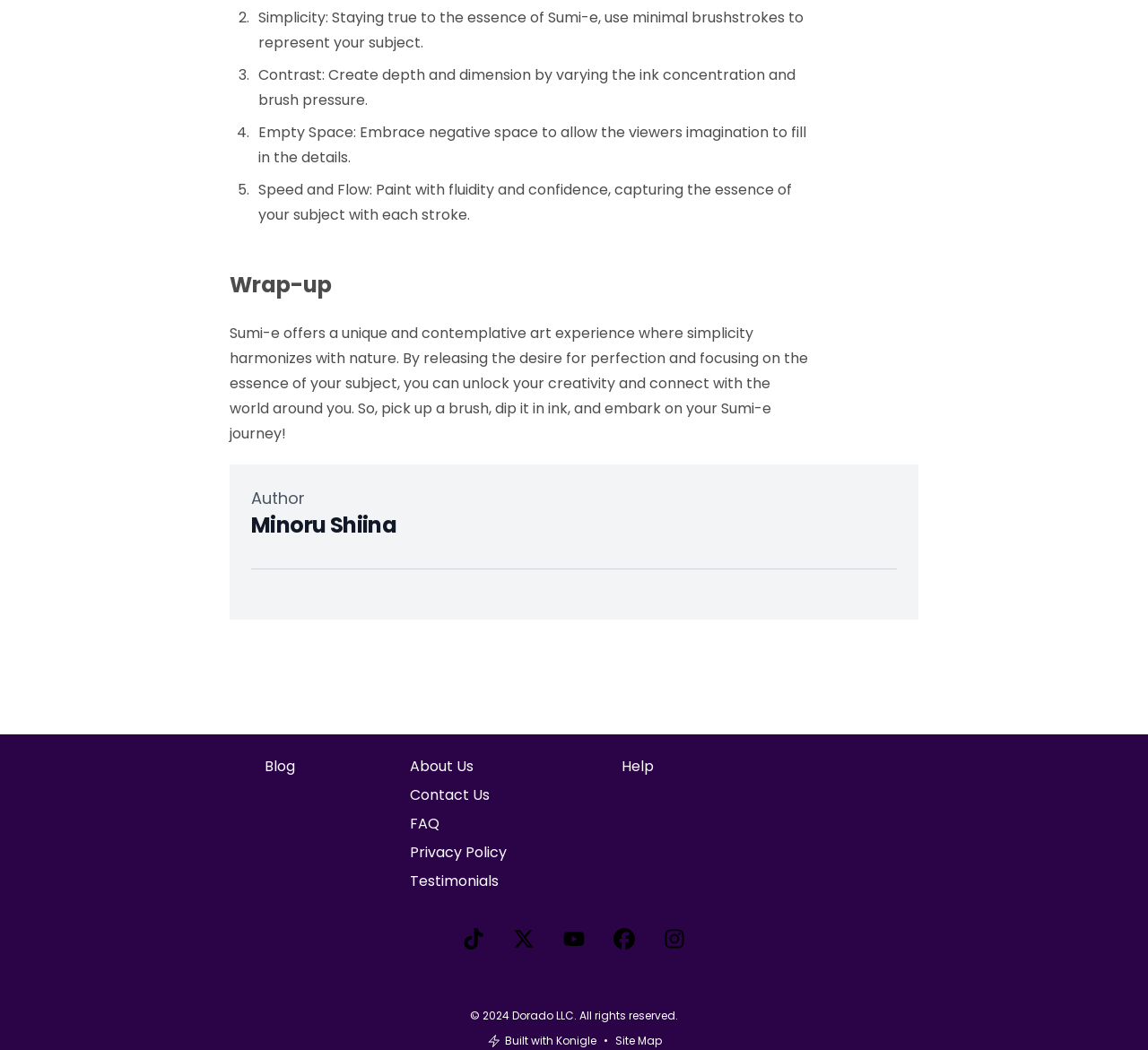What social media platforms are mentioned? Look at the image and give a one-word or short phrase answer.

Tiktok, Youtube, Facebook, Instagram